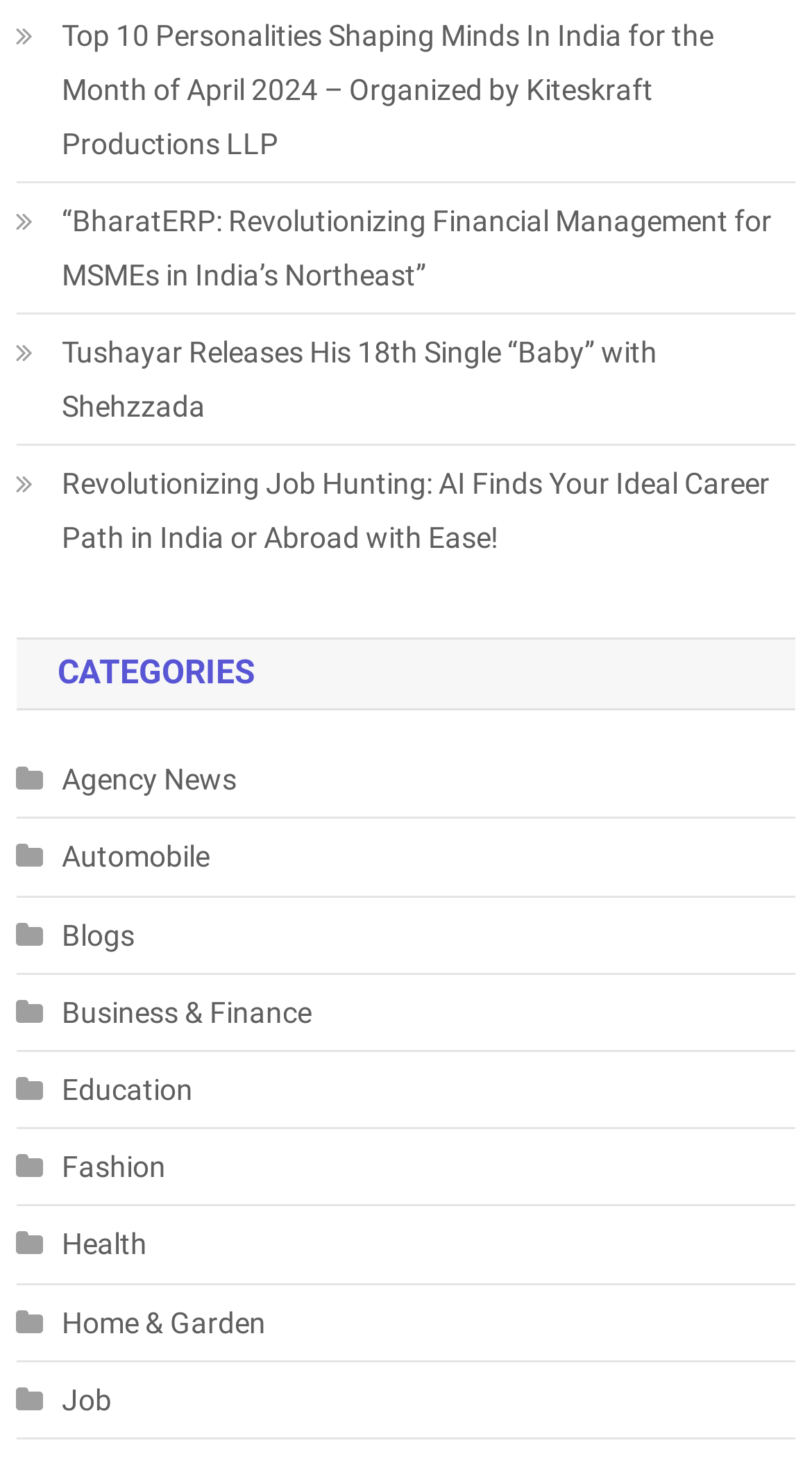Locate the UI element described as follows: "Automobile". Return the bounding box coordinates as four float numbers between 0 and 1 in the order [left, top, right, bottom].

[0.02, 0.568, 0.258, 0.605]